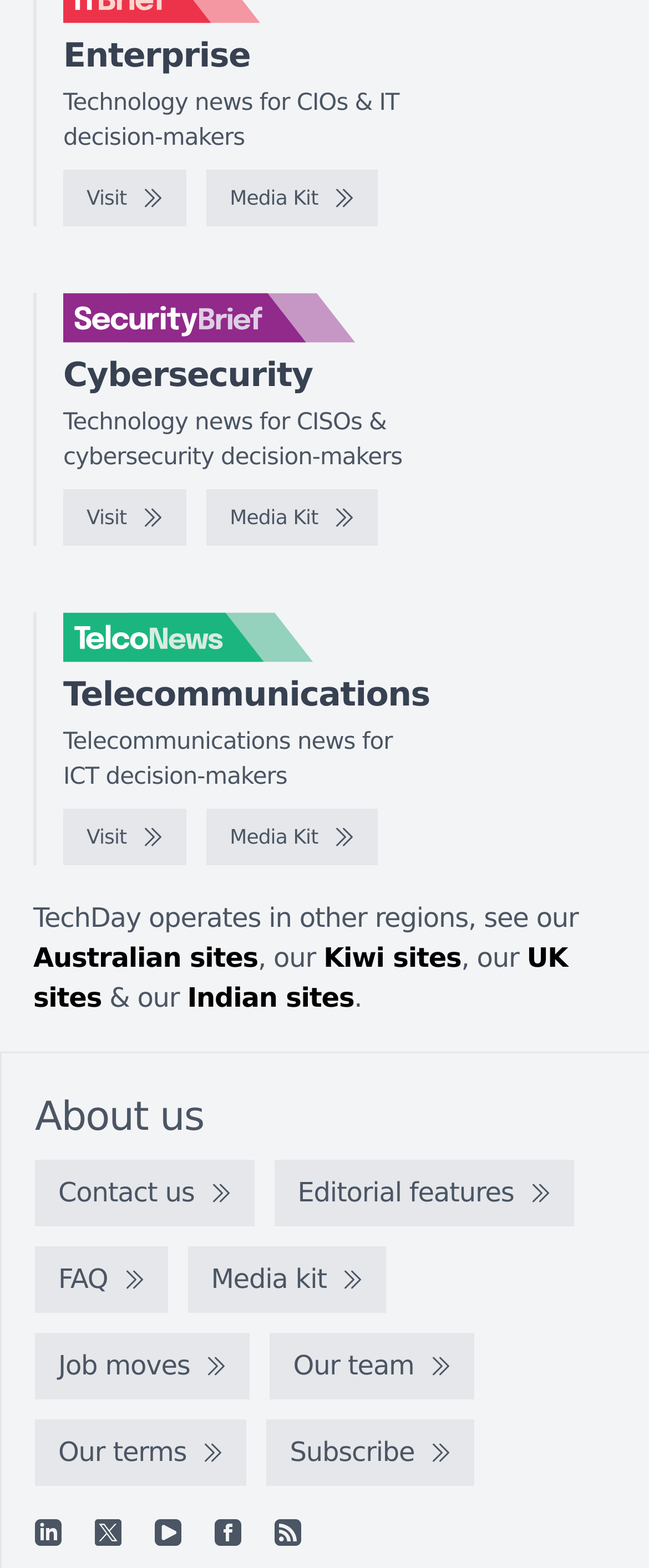Please identify the bounding box coordinates of the element on the webpage that should be clicked to follow this instruction: "Contact us". The bounding box coordinates should be given as four float numbers between 0 and 1, formatted as [left, top, right, bottom].

[0.054, 0.74, 0.392, 0.783]